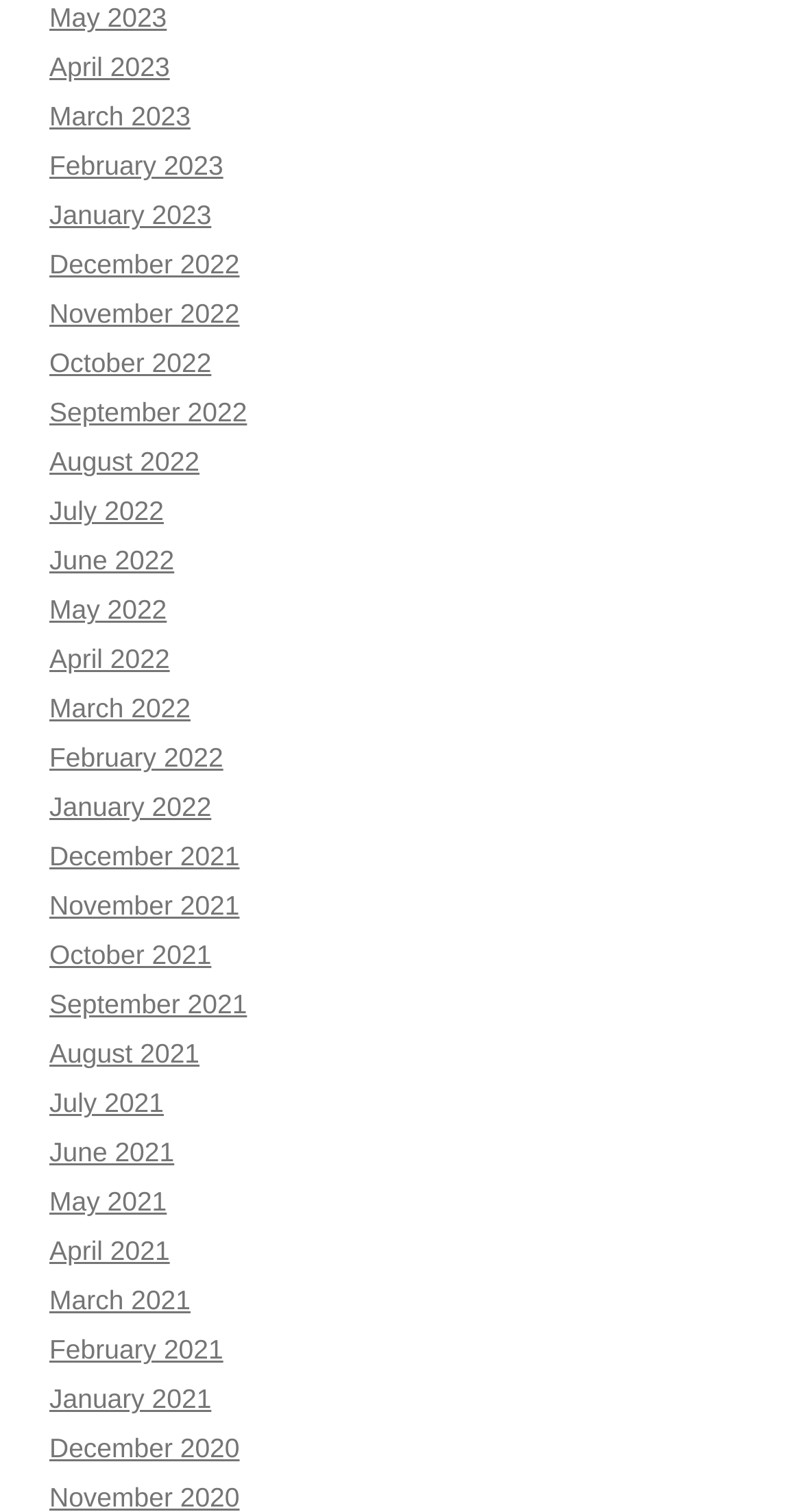How many links are there on the webpage?
Answer with a single word or short phrase according to what you see in the image.

24